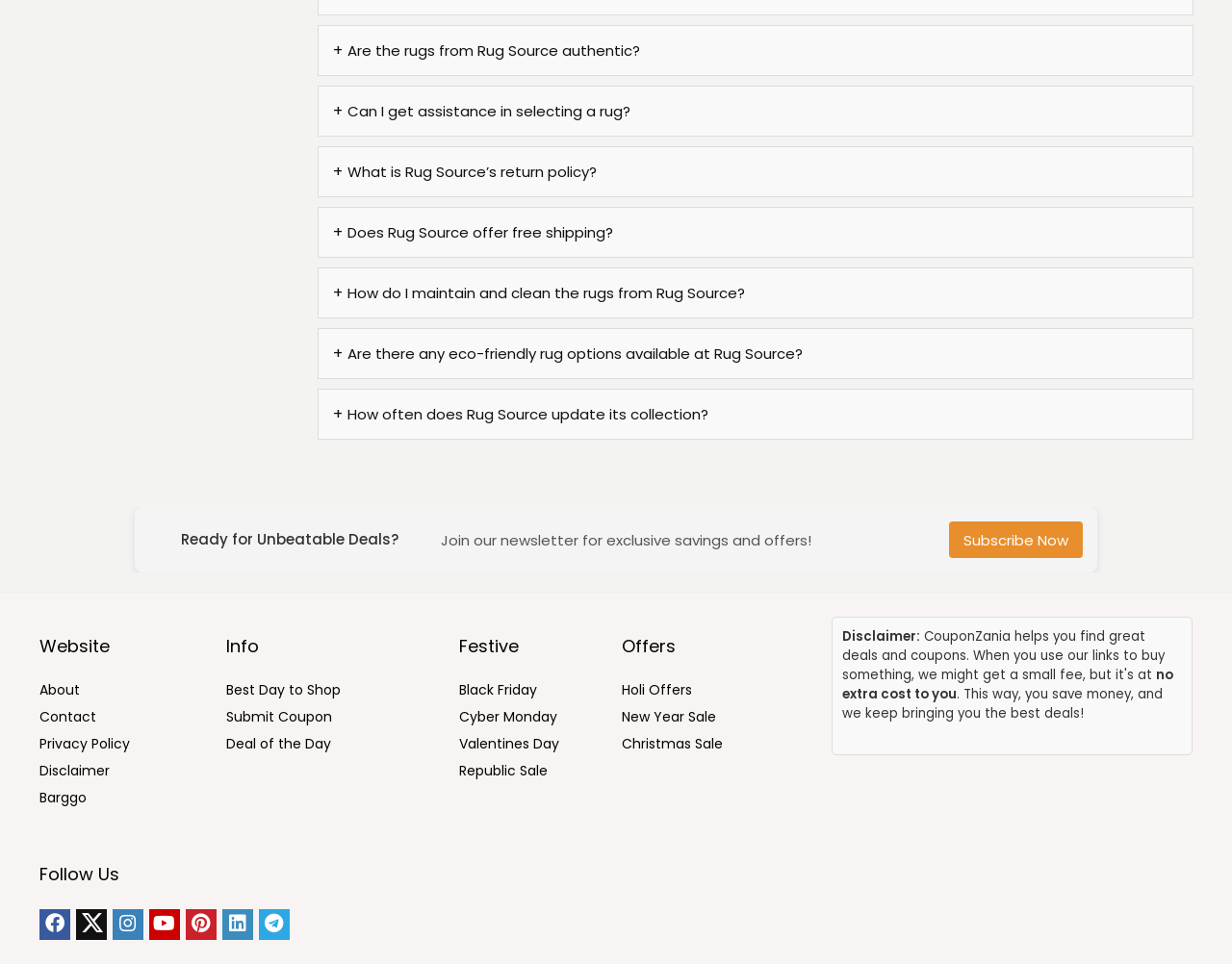Locate the bounding box coordinates of the element that should be clicked to execute the following instruction: "Get deals of the day".

[0.184, 0.761, 0.269, 0.781]